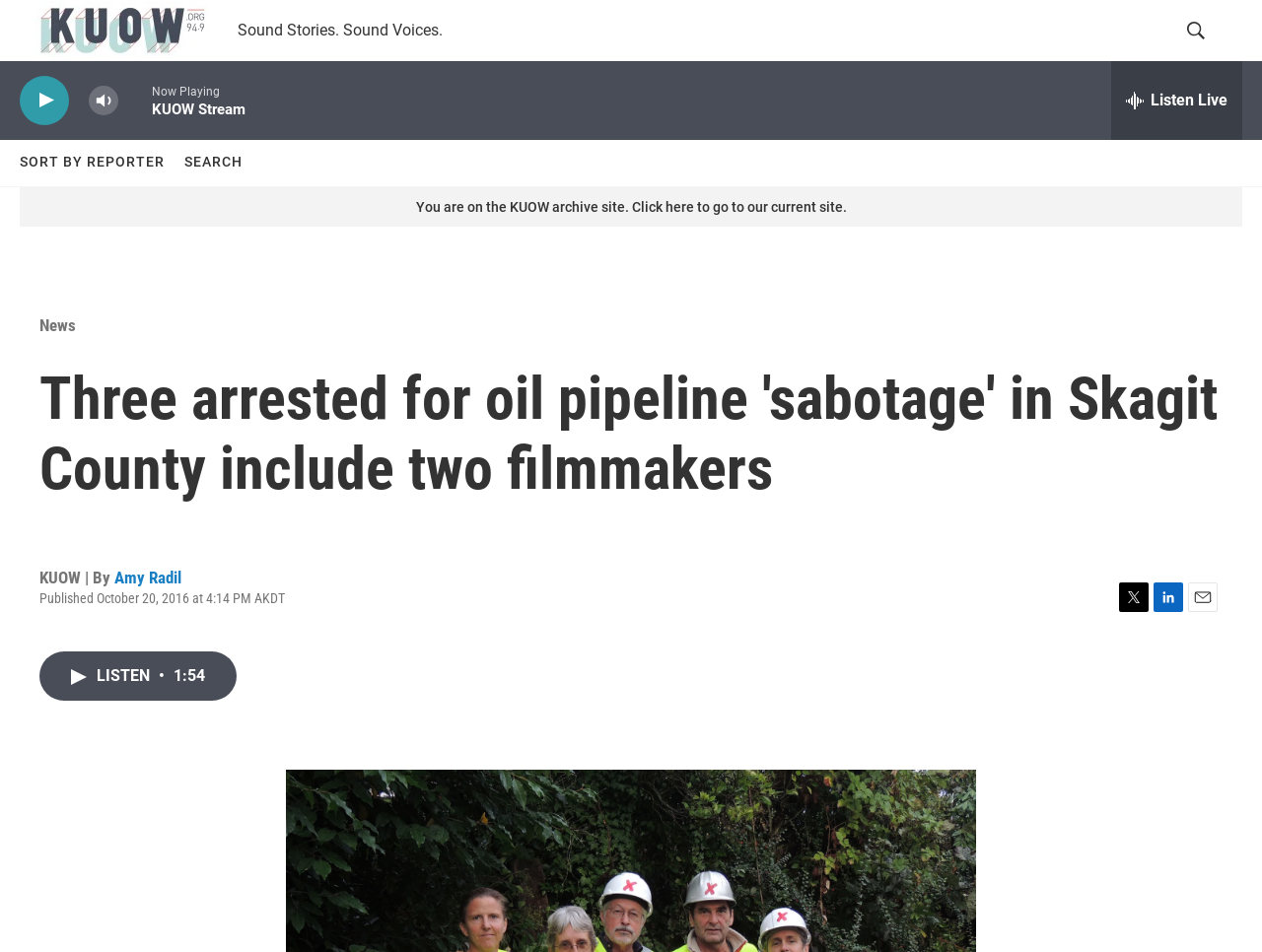Identify the webpage's primary heading and generate its text.

Three arrested for oil pipeline 'sabotage' in Skagit County include two filmmakers